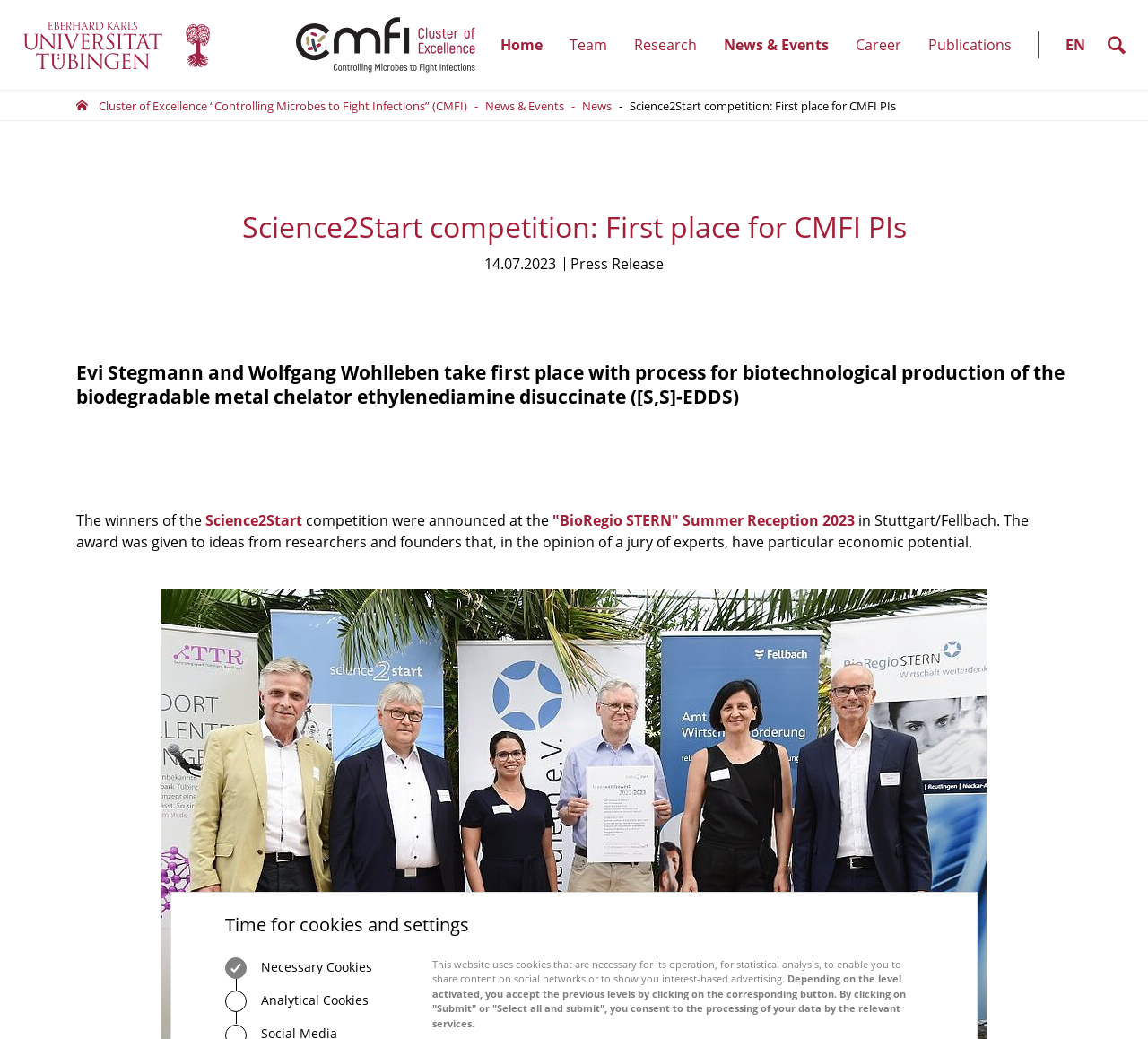Create a detailed narrative of the webpage’s visual and textual elements.

The webpage appears to be a news article or press release from the "Cluster of Excellence “Controlling Microbes to Fight Infections” (CMFI)" website. At the top left, there is a logo and a link to the CMFI website. Next to it, there is a search bar with a search button and a language selection dropdown menu.

The main content of the webpage is divided into two sections. The top section has a heading that reads "Science2Start competition: First place for CMFI PIs" and a subheading that reads "Evi Stegmann and Wolfgang Wohlleben take first place with process for biotechnological production of the biodegradable metal chelator ethylenediamine disuccinate ([S,S]-EDDS)". Below this, there is a date "14.07.2023" and a label "Press Release".

The main article starts below this section, with a heading that reads "Evi Stegmann and Wolfgang Wohlleben take first place with process for biotechnological production of the biodegradable metal chelator ethylenediamine disuccinate ([S,S]-EDDS)". The article mentions that the winners of the Science2Start competition were announced at the "BioRegio STERN" Summer Reception 2023 in Stuttgart/Fellbach. The award was given to ideas from researchers and founders that have particular economic potential.

At the bottom of the webpage, there is a section about cookies and settings, with buttons to accept necessary cookies, analytical cookies, and a submit button. There is also a paragraph explaining how the website uses cookies.

On the top right, there are links to other sections of the website, including "Home", "Team", "Research", "News & Events", "Career", and "Publications".